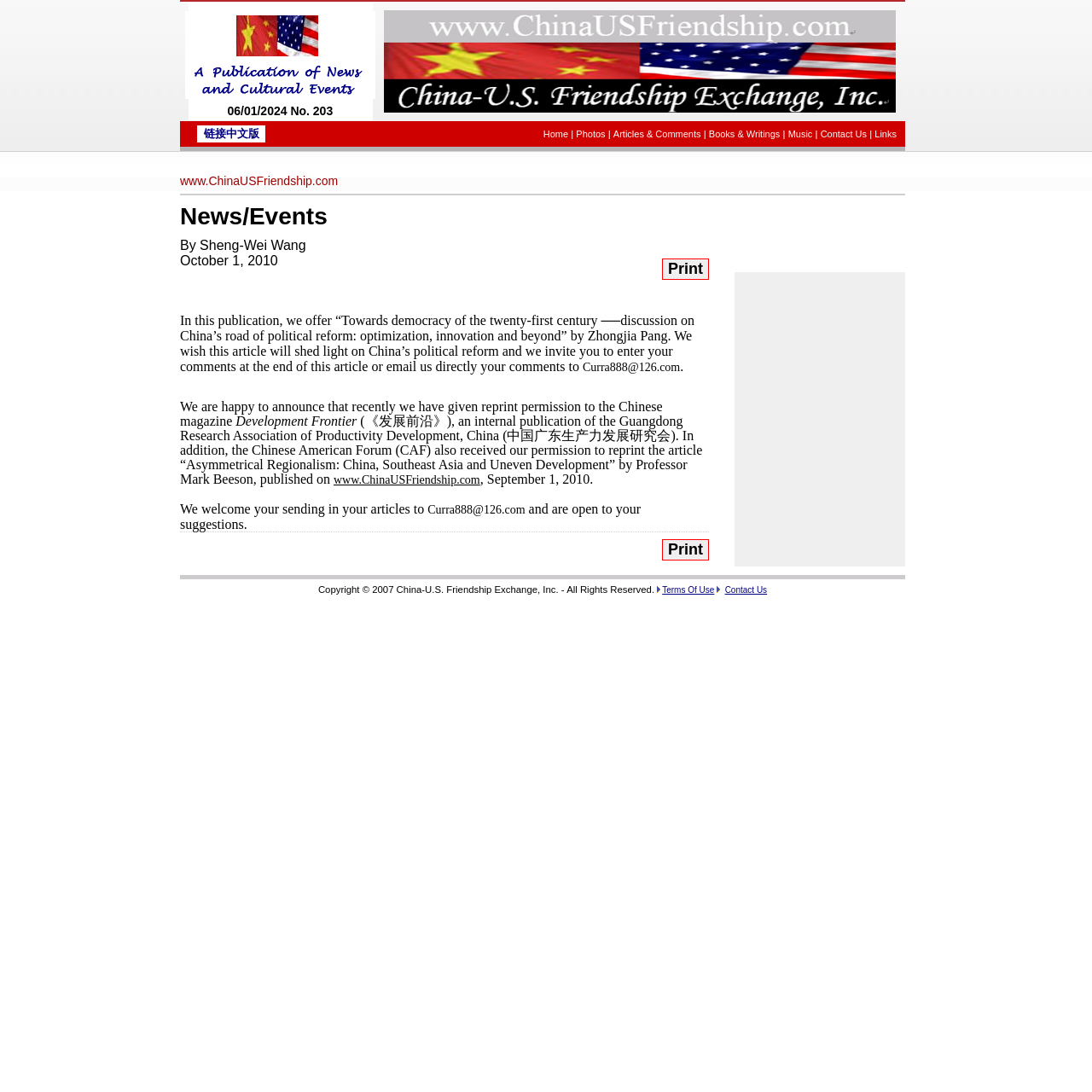Identify the bounding box coordinates of the element that should be clicked to fulfill this task: "Click the 'Print' button". The coordinates should be provided as four float numbers between 0 and 1, i.e., [left, top, right, bottom].

[0.606, 0.236, 0.649, 0.256]